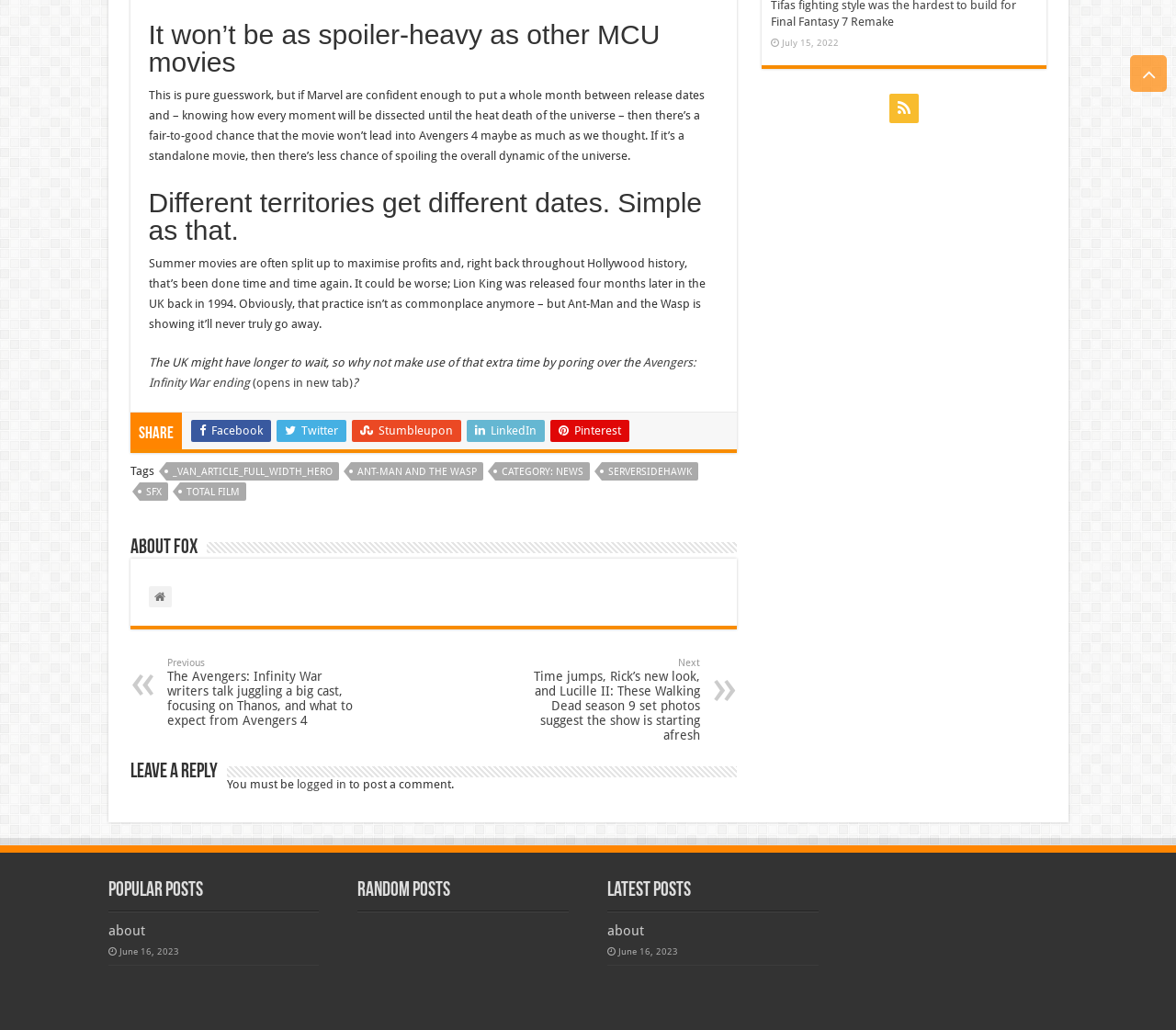Give a concise answer of one word or phrase to the question: 
What is the purpose of the link 'Avengers: Infinity War ending'?

To read about the ending